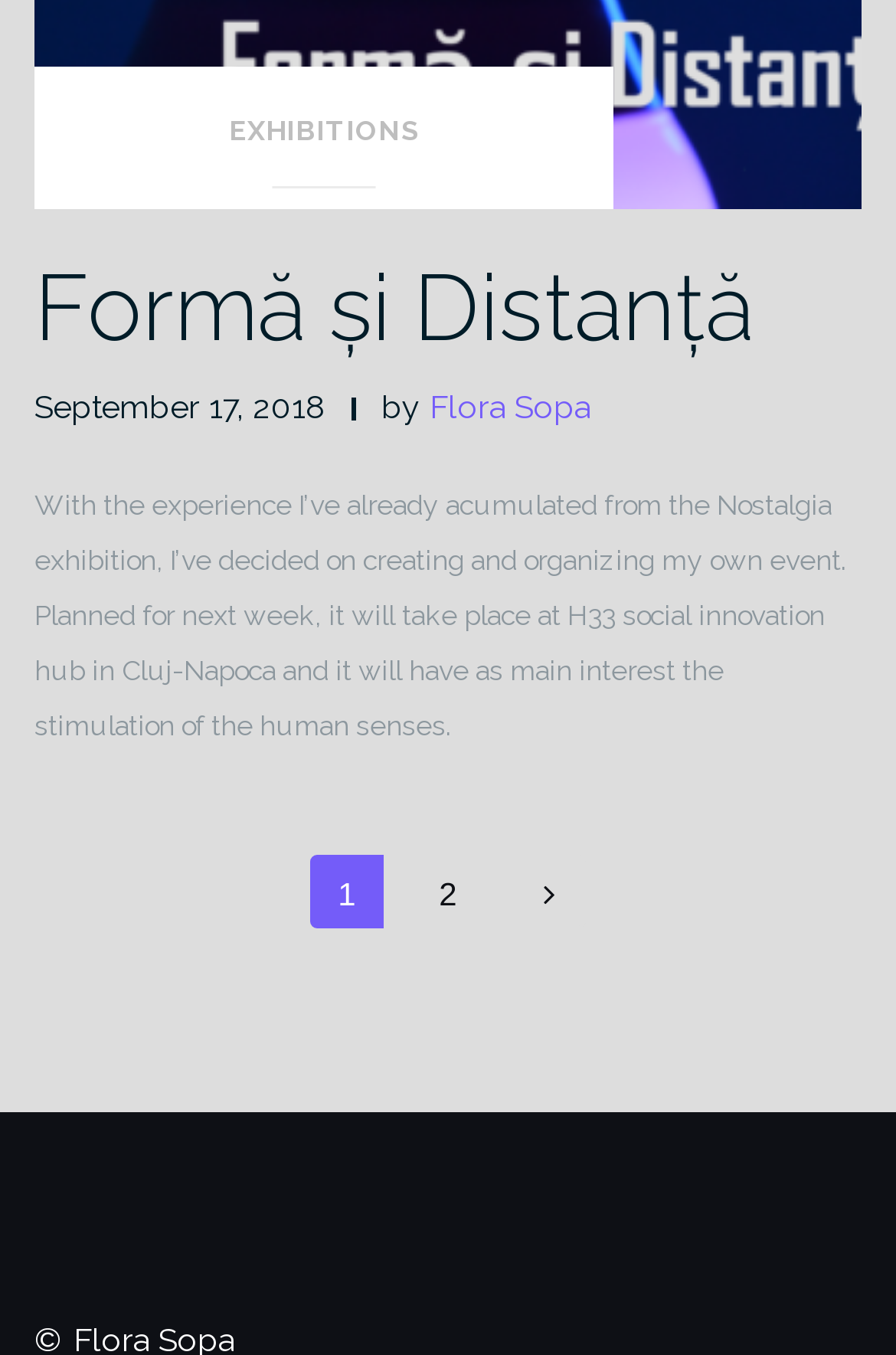How many navigation links are available for posts?
Using the information presented in the image, please offer a detailed response to the question.

The number of navigation links for posts can be found by counting the link elements with the text '2' and '' which are located at the bottom of the webpage.